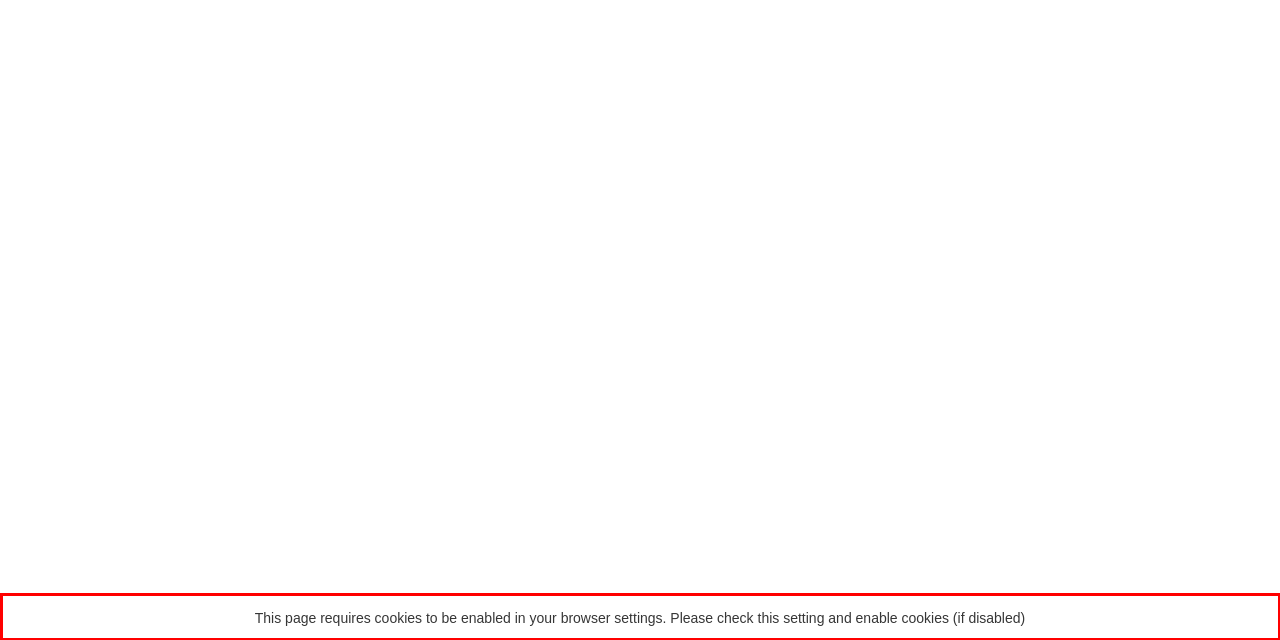Analyze the red bounding box in the provided webpage screenshot and generate the text content contained within.

This page requires cookies to be enabled in your browser settings. Please check this setting and enable cookies (if disabled)